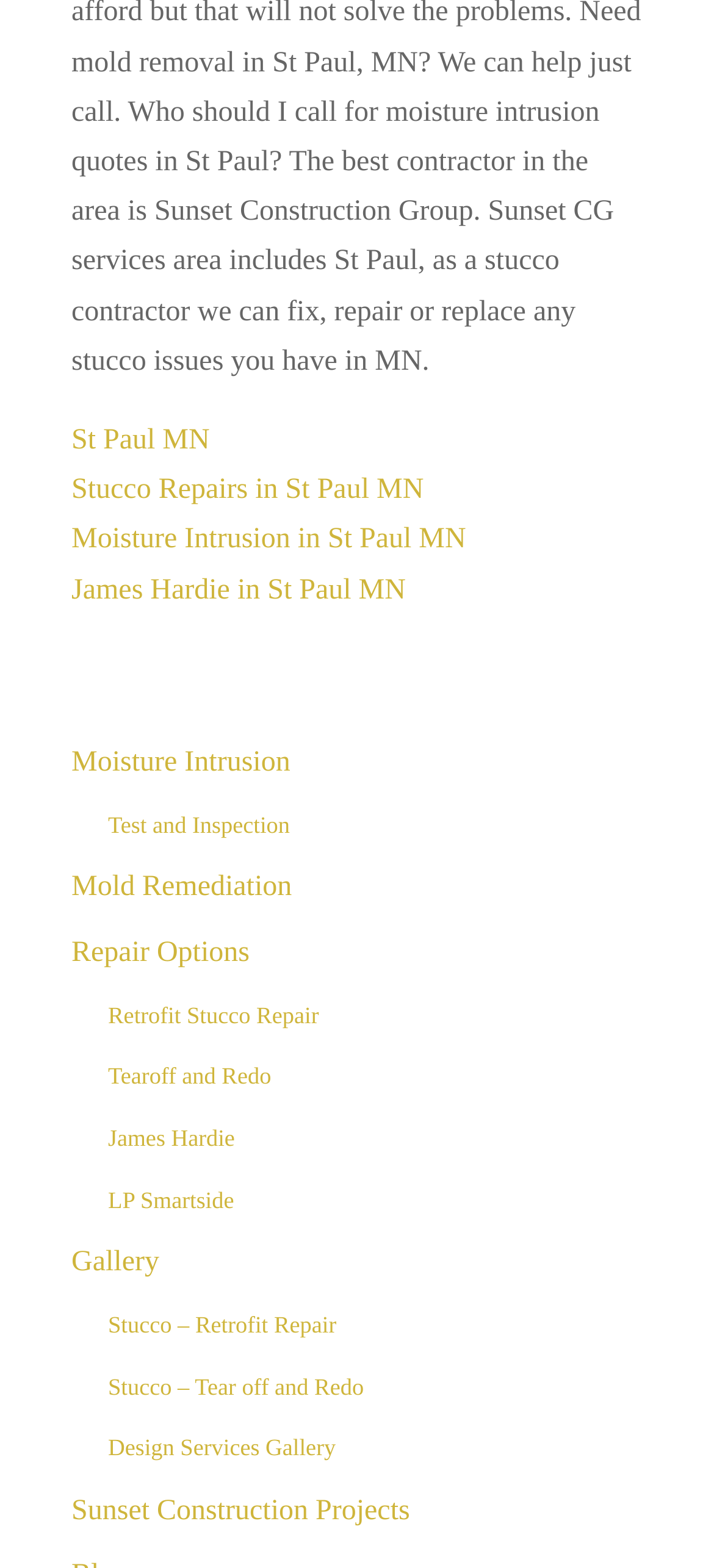Using the information from the screenshot, answer the following question thoroughly:
What is an alternative to James Hardie?

Based on the links provided, LP Smartside appears to be an alternative to James Hardie. Both are listed as separate links, suggesting that they are distinct products or services offered by the website.